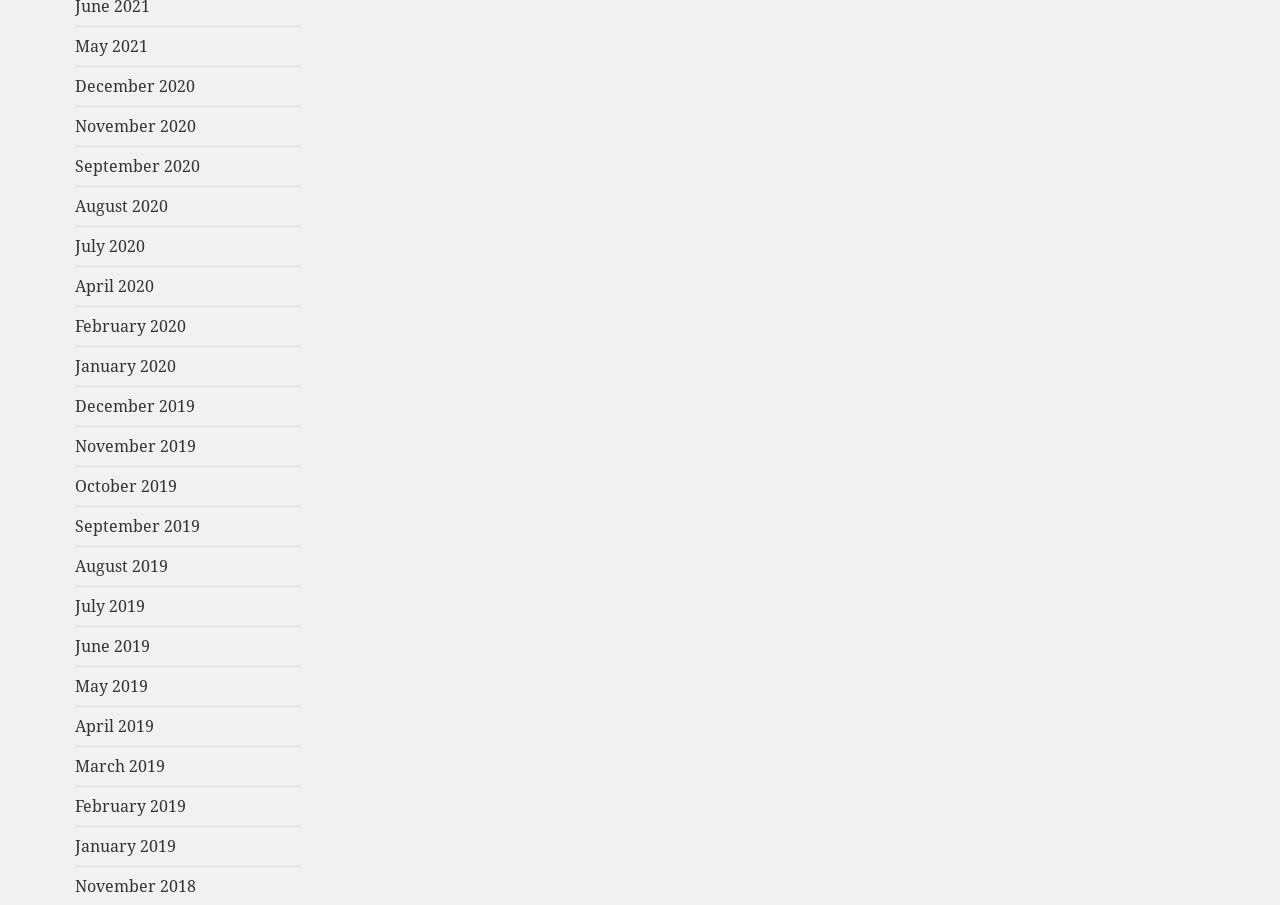Please give a succinct answer using a single word or phrase:
What is the latest month listed in 2019?

September